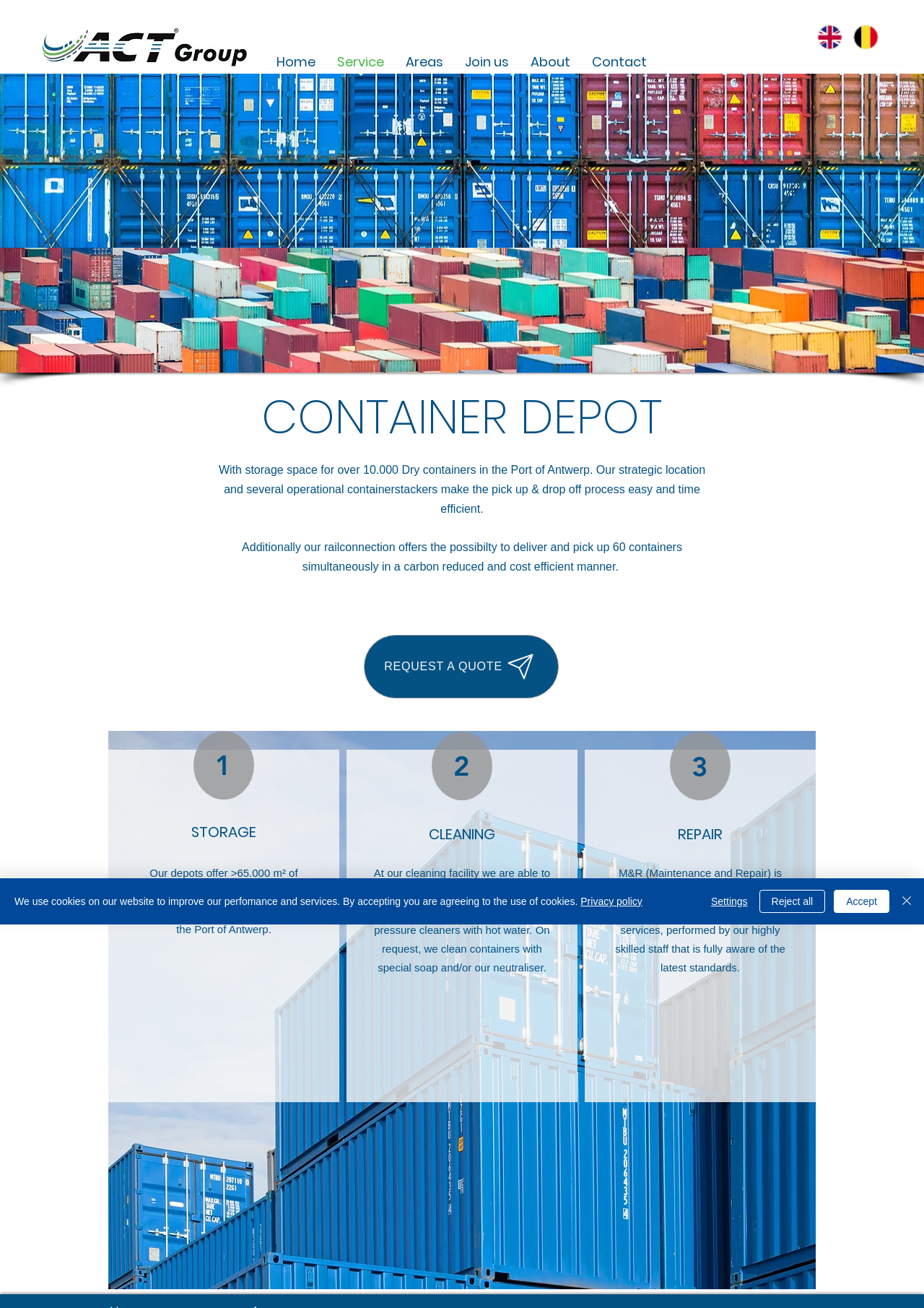Based on the element description, predict the bounding box coordinates (top-left x, top-left y, bottom-right x, bottom-right y) for the UI element in the screenshot: Join us

[0.491, 0.046, 0.562, 0.056]